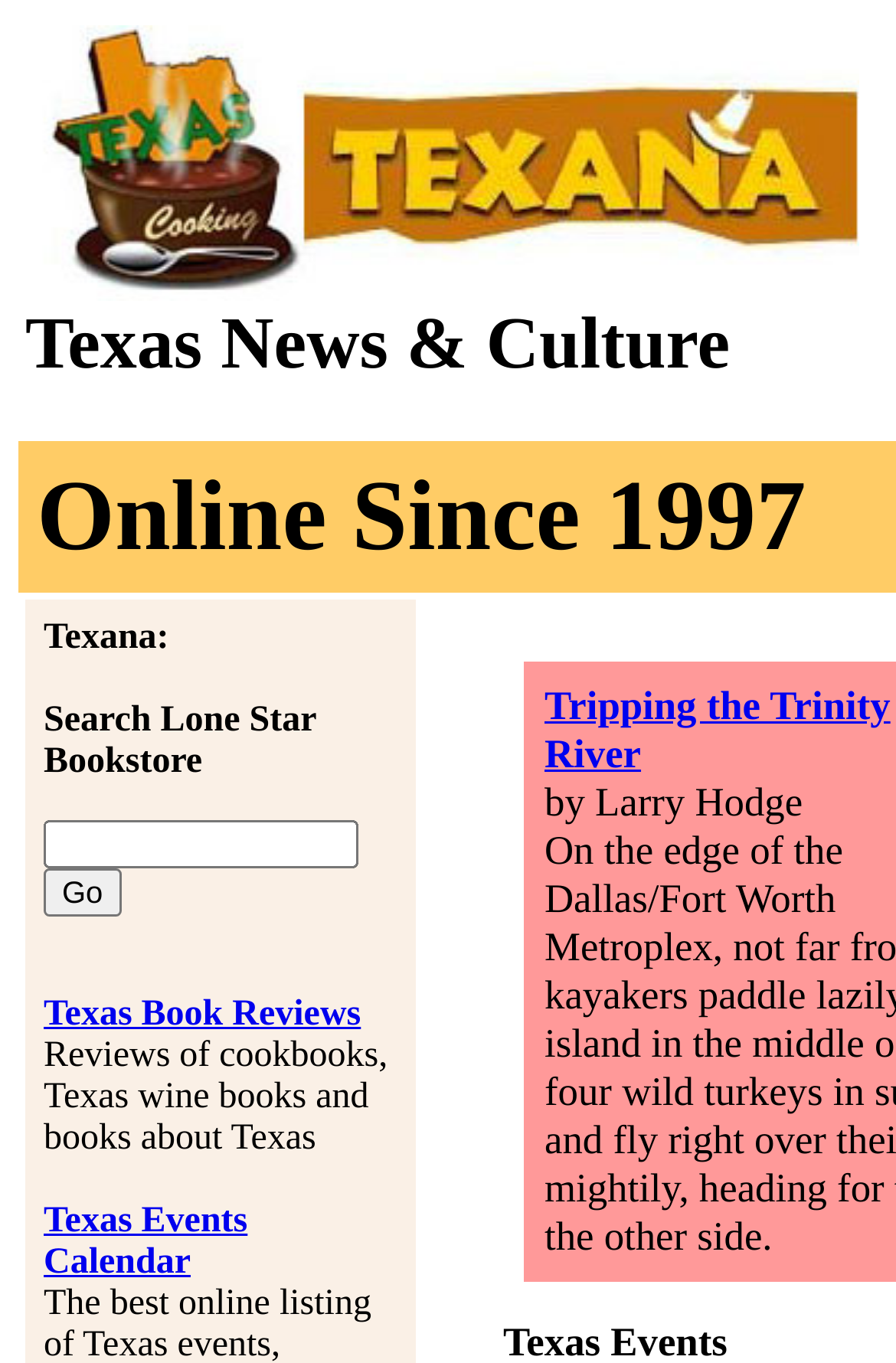Describe the webpage in detail, including text, images, and layout.

The webpage is about Texana, which focuses on Texas books, people, history, and Texas life. At the top, there is a link to "Texana - Texas Books and News" accompanied by an image with the same name. Below this, the text "Texas News & Culture" is displayed.

On the left side of the page, there is a section with the text "Online Since 1997". Below this, there is a search bar with a "Go" button next to it. Underneath the search bar, there are three links: "Texas Book Reviews", "Texas Events Calendar", and a brief description of the book reviews, which includes cookbooks, Texas wine books, and books about Texas.

On the right side of the page, there is a link to "Tripping the Trinity River" with the author's name "Larry Hodge" written below it. Overall, the webpage appears to be a portal for exploring Texas-related topics, with various links and resources available for users.